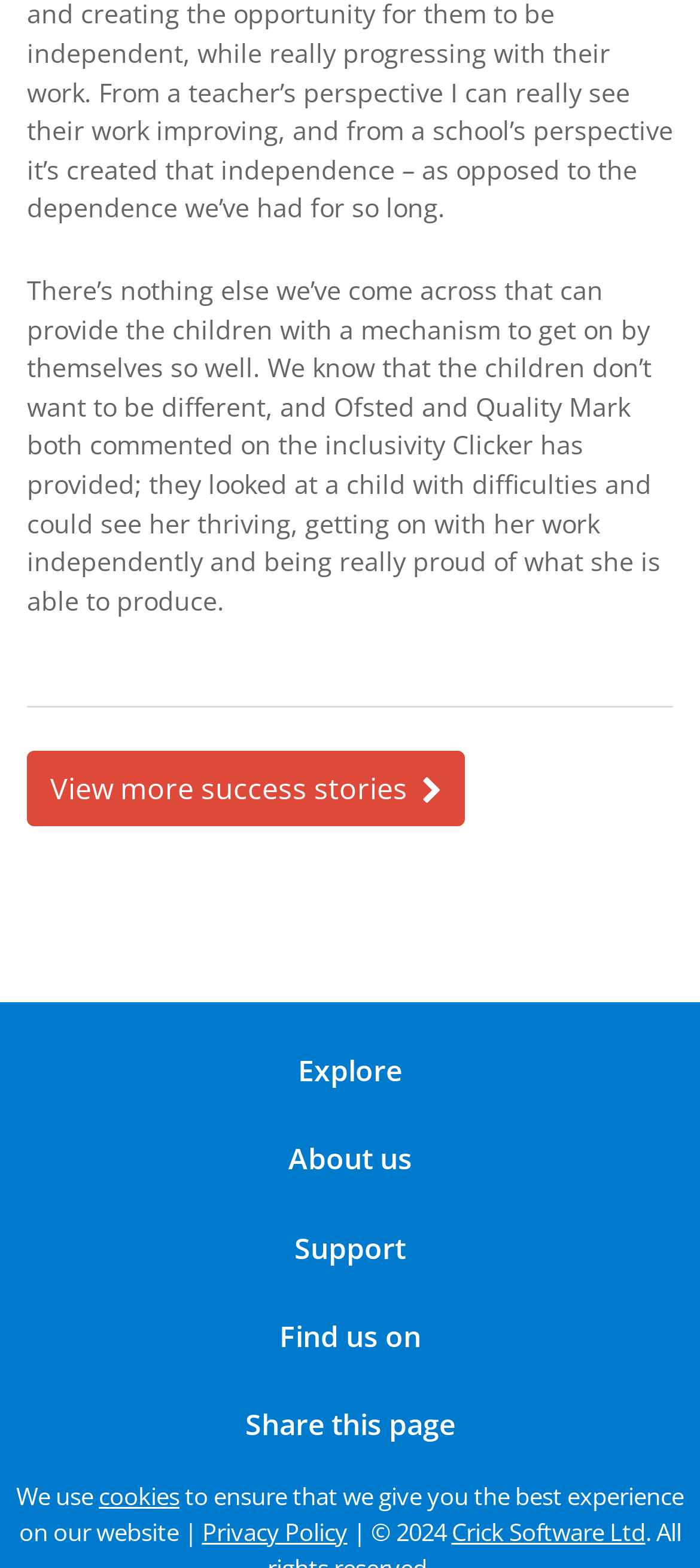What is the tone of the quote on the webpage?
Based on the image, provide your answer in one word or phrase.

Positive